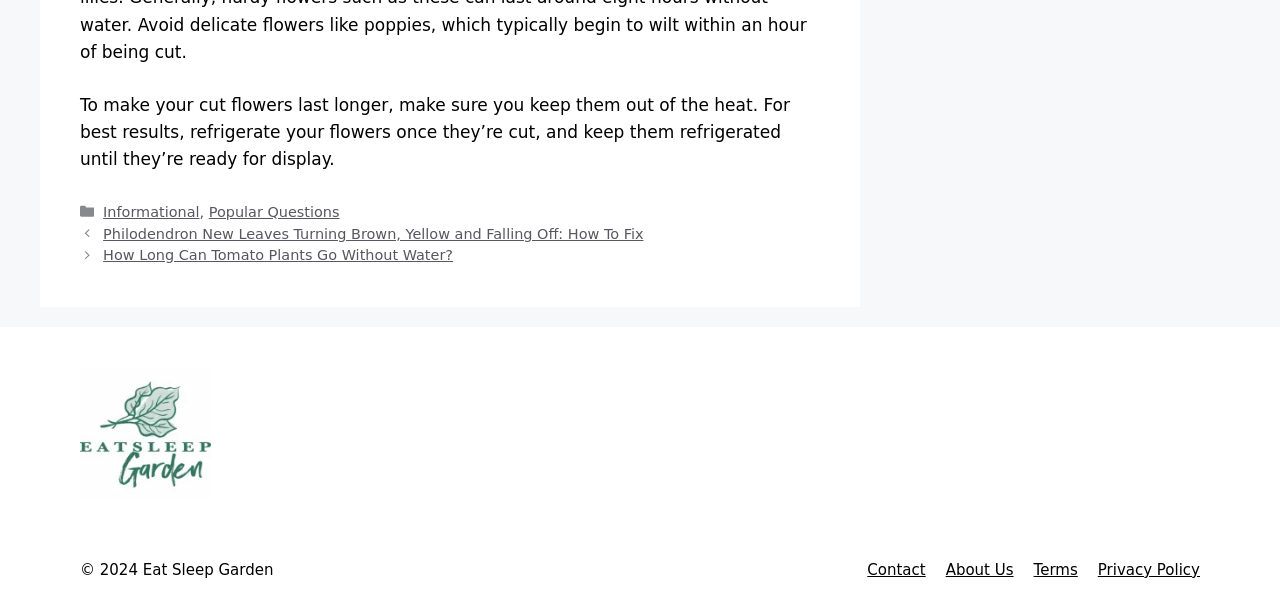Please predict the bounding box coordinates of the element's region where a click is necessary to complete the following instruction: "visit the contact page". The coordinates should be represented by four float numbers between 0 and 1, i.e., [left, top, right, bottom].

[0.678, 0.932, 0.723, 0.962]